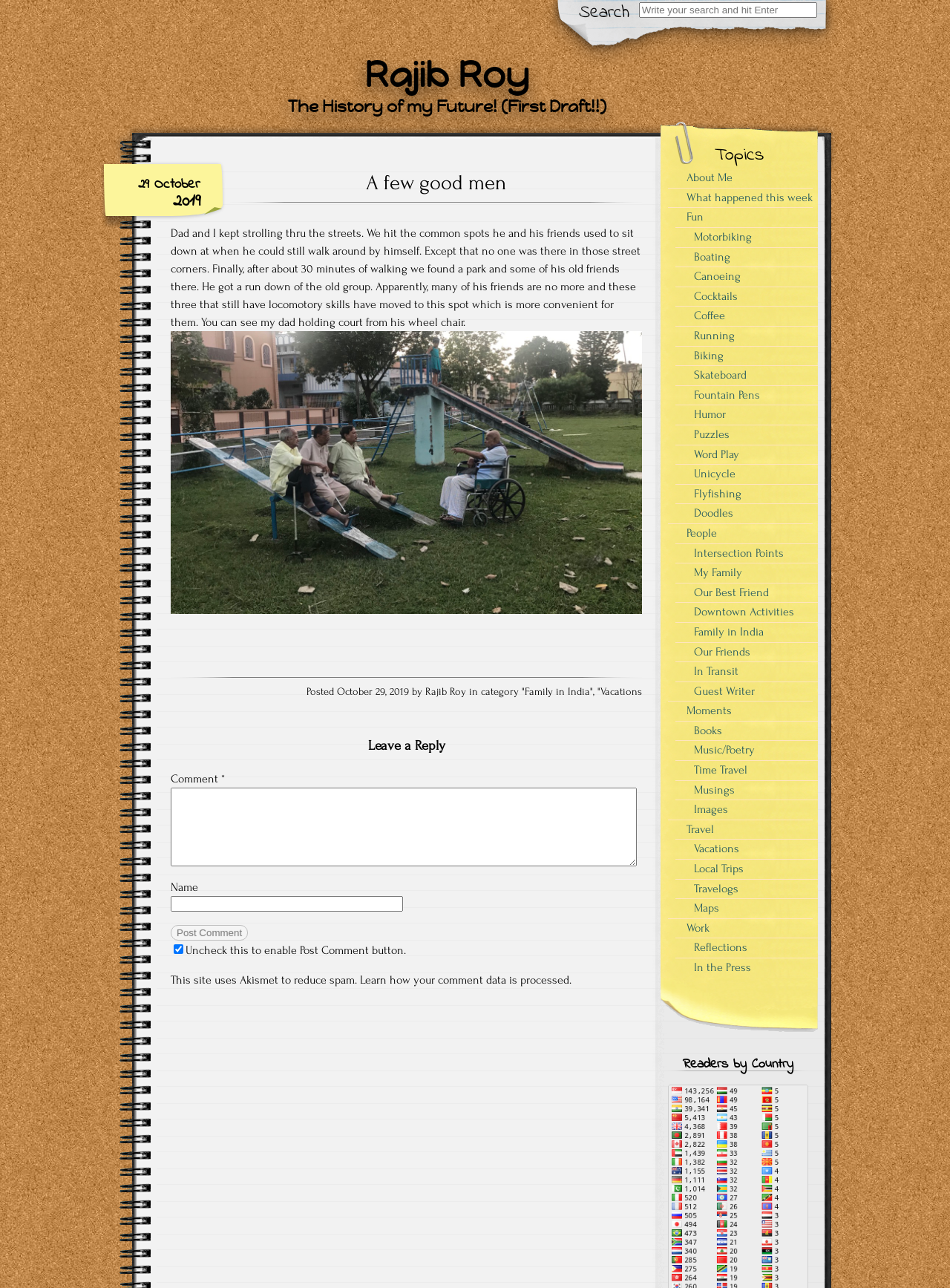Please identify the bounding box coordinates of the element that needs to be clicked to perform the following instruction: "Click on the link 'Family in India'".

[0.552, 0.533, 0.621, 0.542]